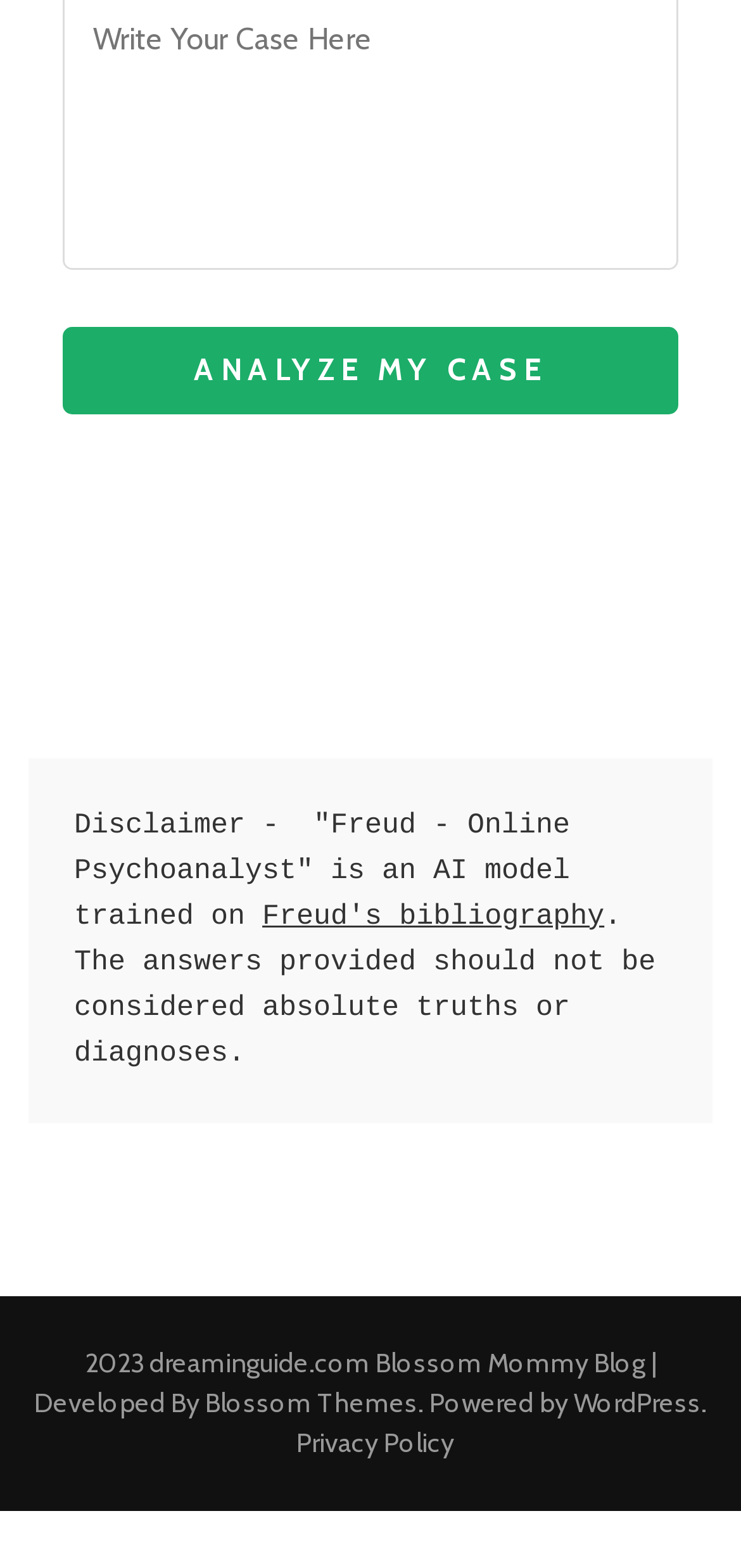Locate the bounding box coordinates of the UI element described by: "Analyze My Case". Provide the coordinates as four float numbers between 0 and 1, formatted as [left, top, right, bottom].

[0.085, 0.208, 0.915, 0.264]